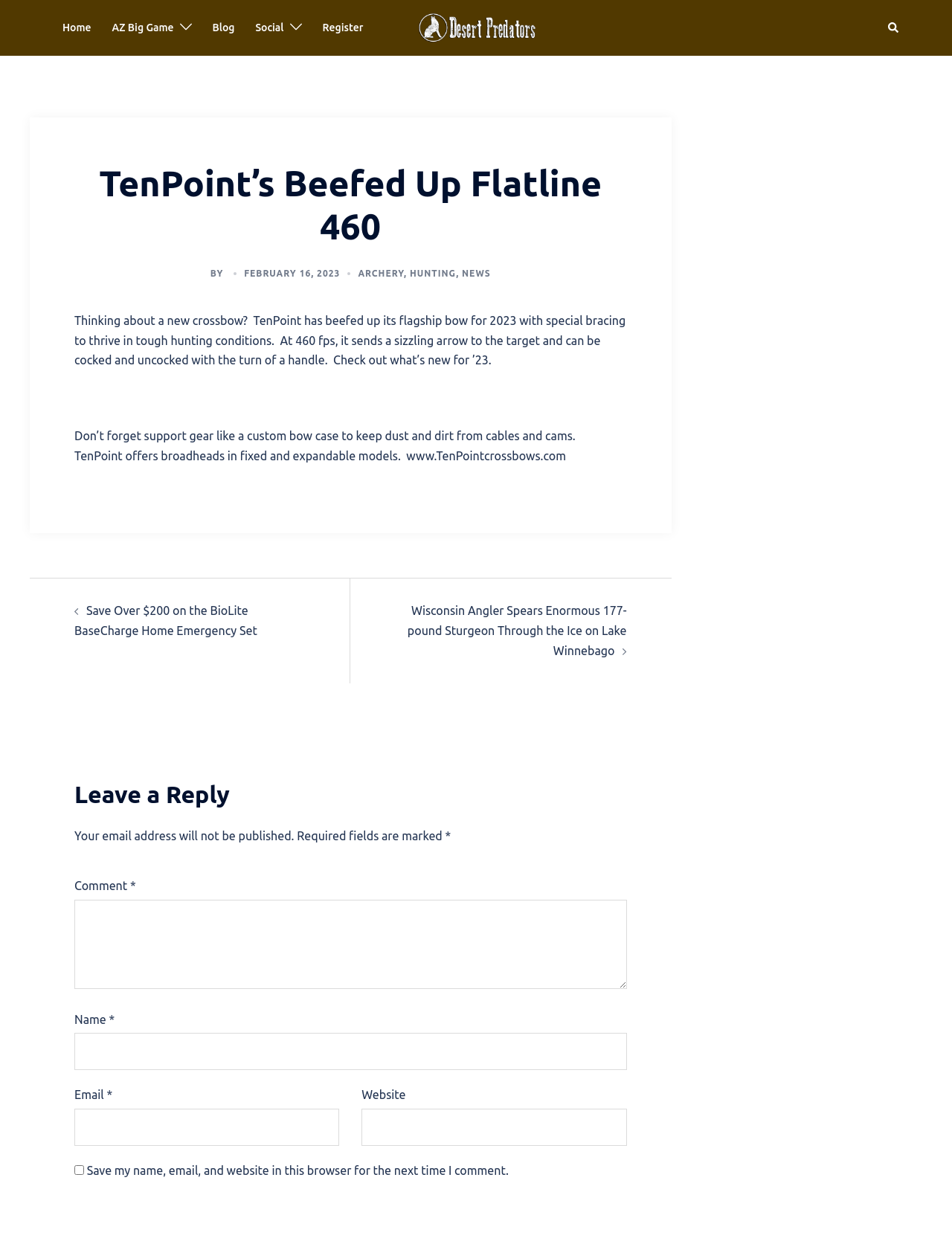Using the description: "Emergency Tree Removal", determine the UI element's bounding box coordinates. Ensure the coordinates are in the format of four float numbers between 0 and 1, i.e., [left, top, right, bottom].

None